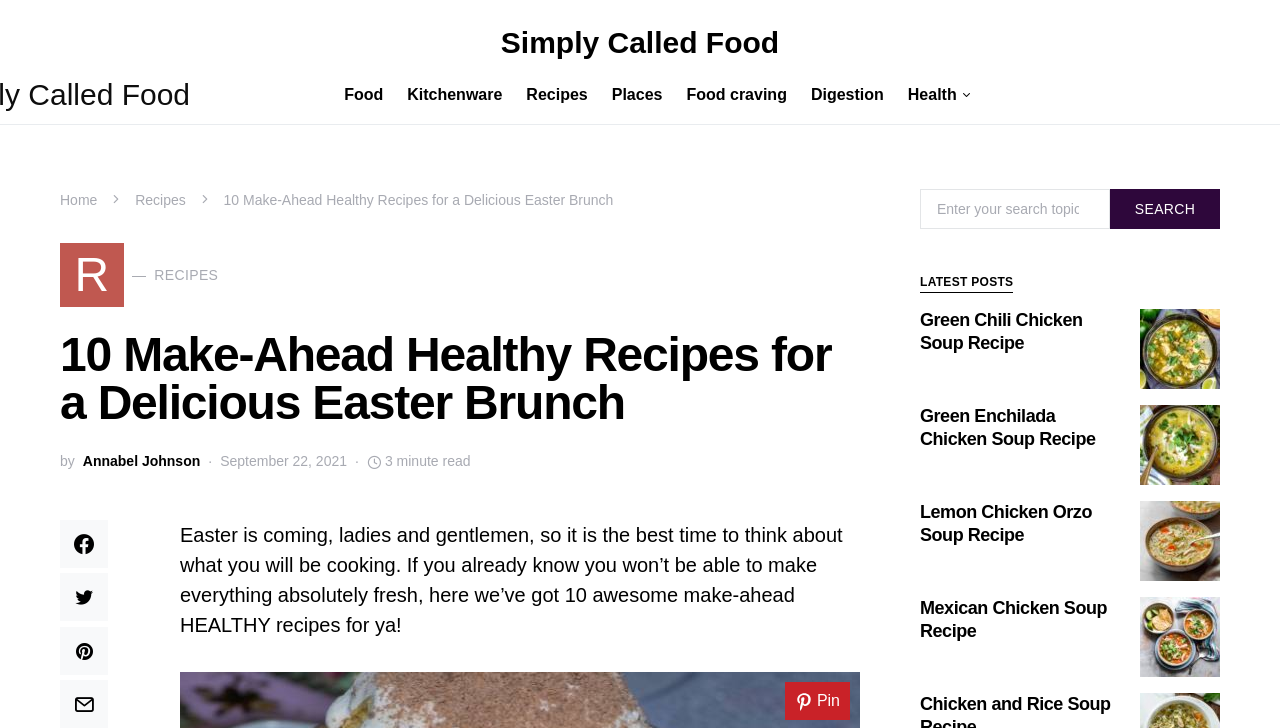Provide your answer in one word or a succinct phrase for the question: 
How many make-ahead healthy recipes are provided on this webpage?

10